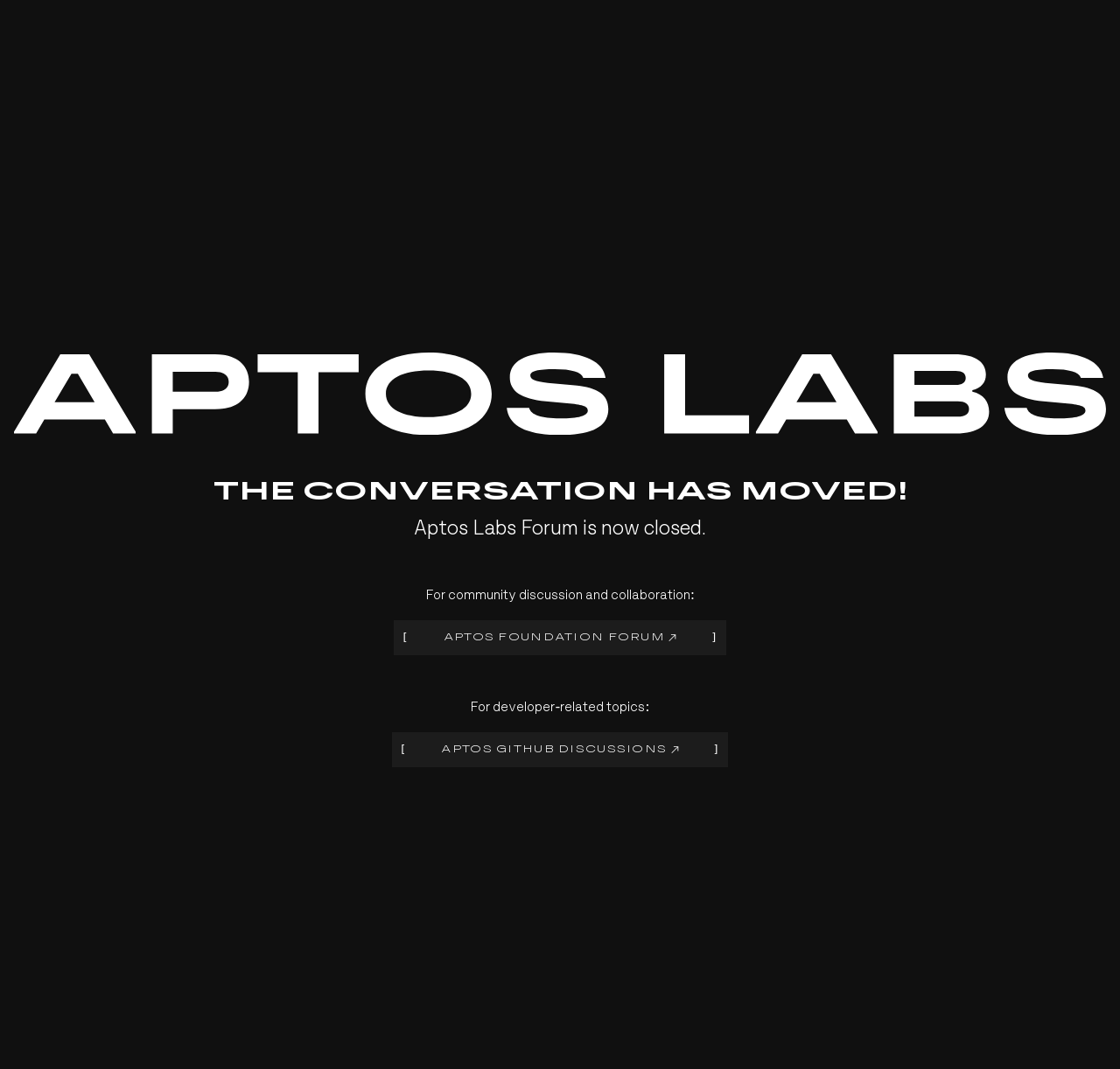Where can developers discuss Aptos-related topics?
Answer the question with a single word or phrase by looking at the picture.

Aptos GitHub Discussions